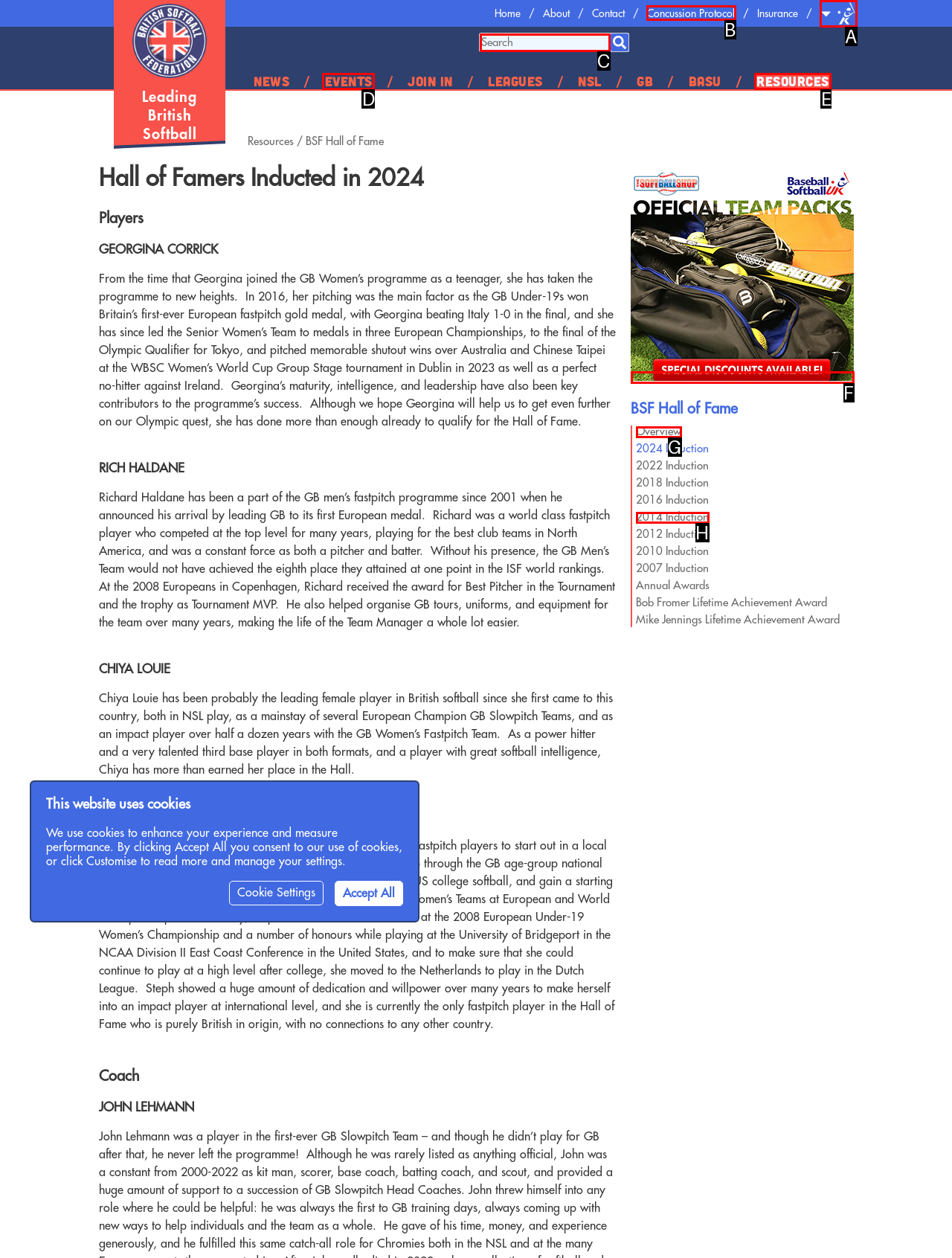Choose the UI element you need to click to carry out the task: Search for something.
Respond with the corresponding option's letter.

C